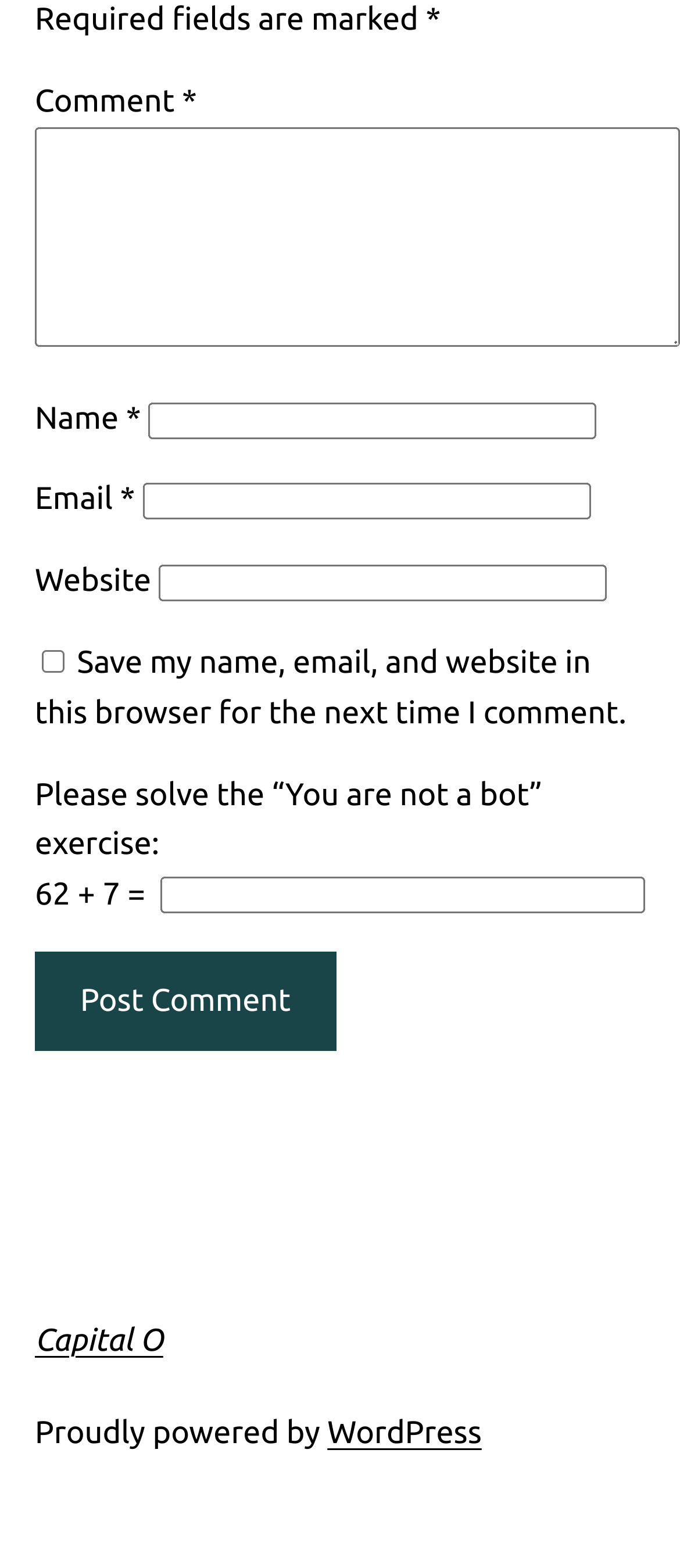Examine the image and give a thorough answer to the following question:
What is the platform powering this website?

The website is proudly powered by WordPress, as indicated by the link at the bottom of the page. This suggests that the website is built using the WordPress content management system.